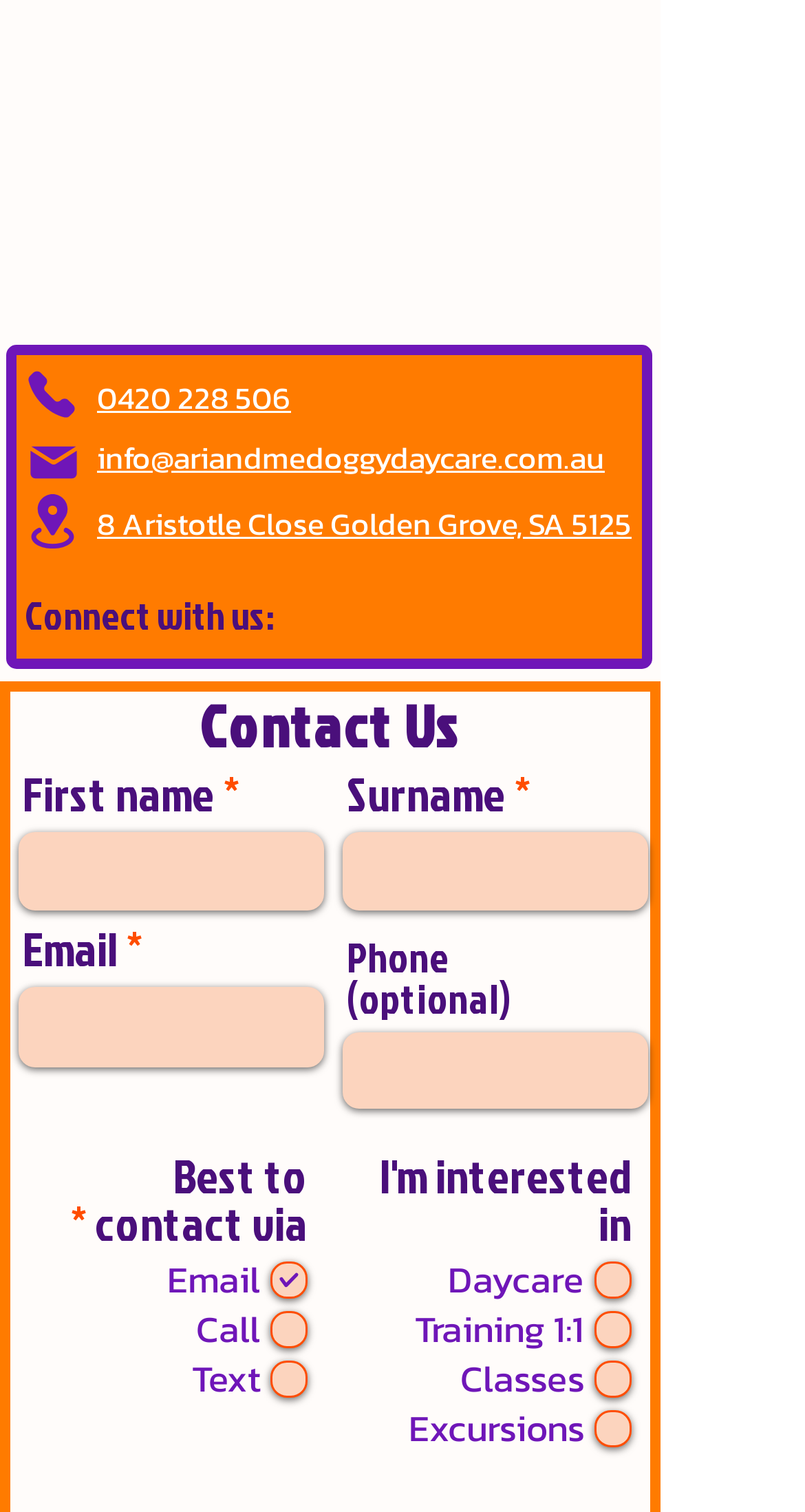Locate the bounding box of the UI element based on this description: "0420 228 506". Provide four float numbers between 0 and 1 as [left, top, right, bottom].

[0.121, 0.247, 0.362, 0.278]